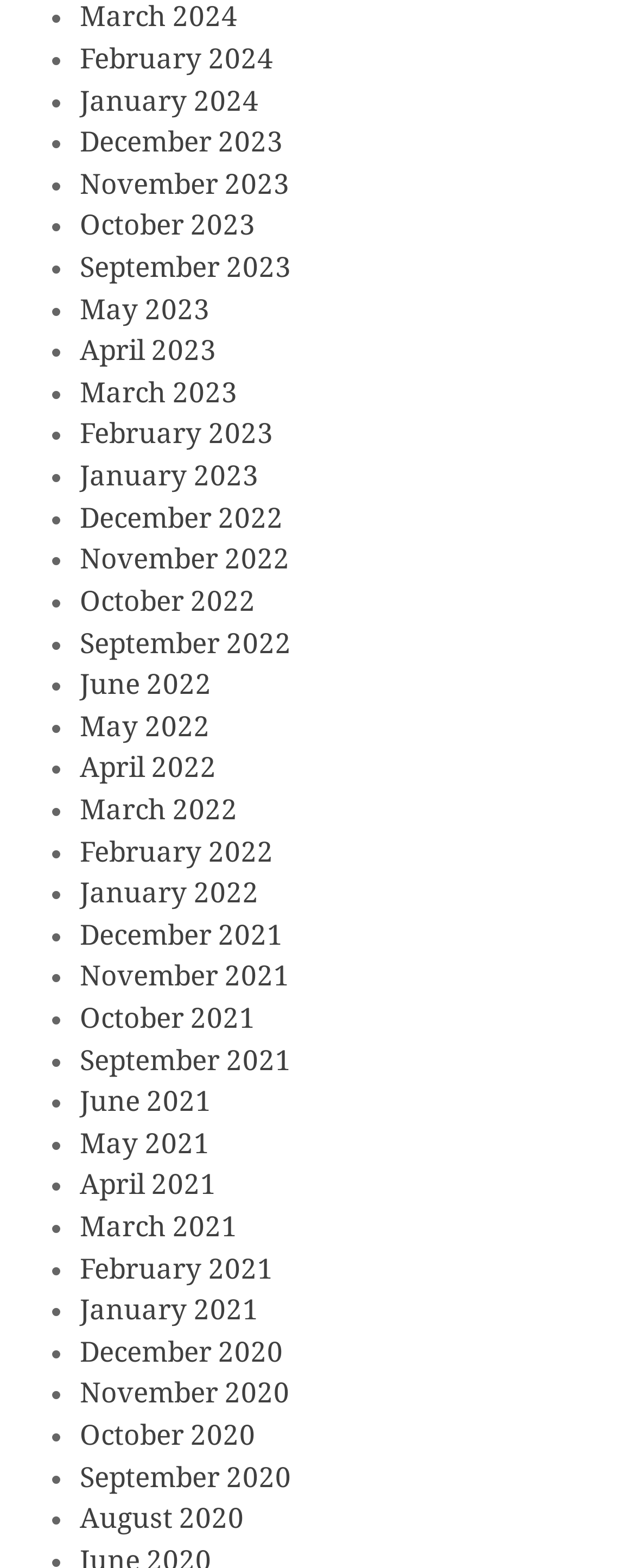Please locate the UI element described by "January 2024" and provide its bounding box coordinates.

[0.126, 0.054, 0.408, 0.074]